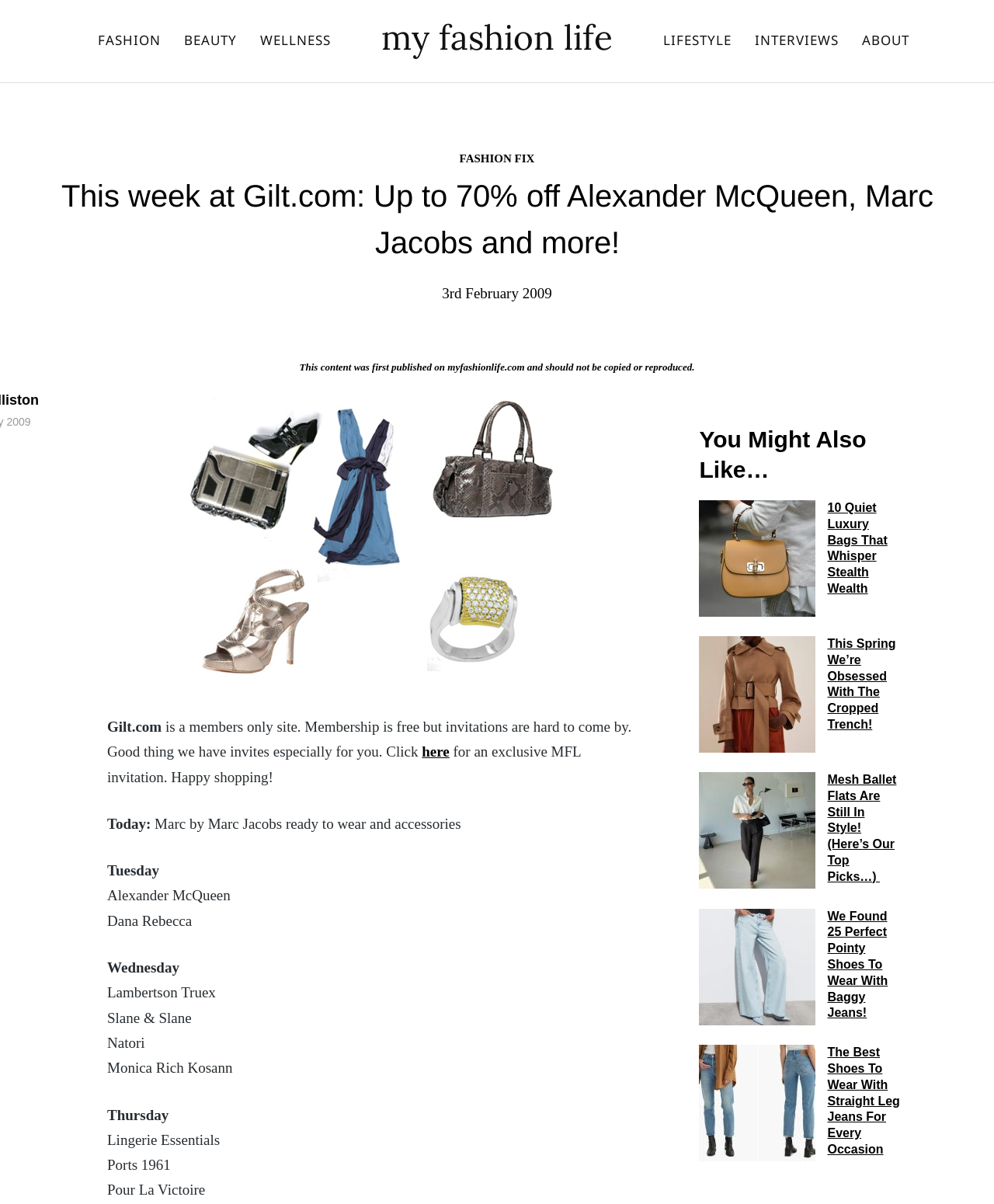Find the bounding box coordinates of the element to click in order to complete this instruction: "Click on LIFESTYLE". The bounding box coordinates must be four float numbers between 0 and 1, denoted as [left, top, right, bottom].

[0.667, 0.02, 0.736, 0.048]